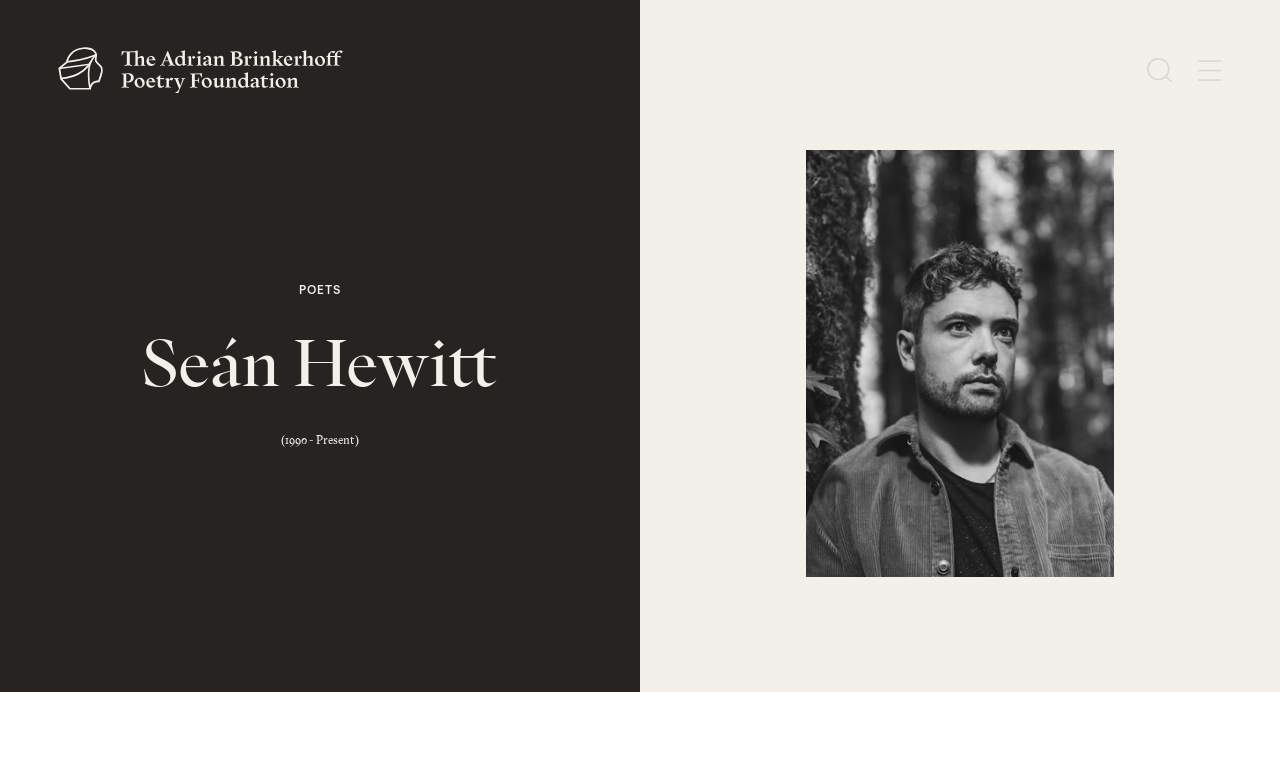Using the description: "aria-label="Open Menu"", determine the UI element's bounding box coordinates. Ensure the coordinates are in the format of four float numbers between 0 and 1, i.e., [left, top, right, bottom].

[0.935, 0.077, 0.955, 0.105]